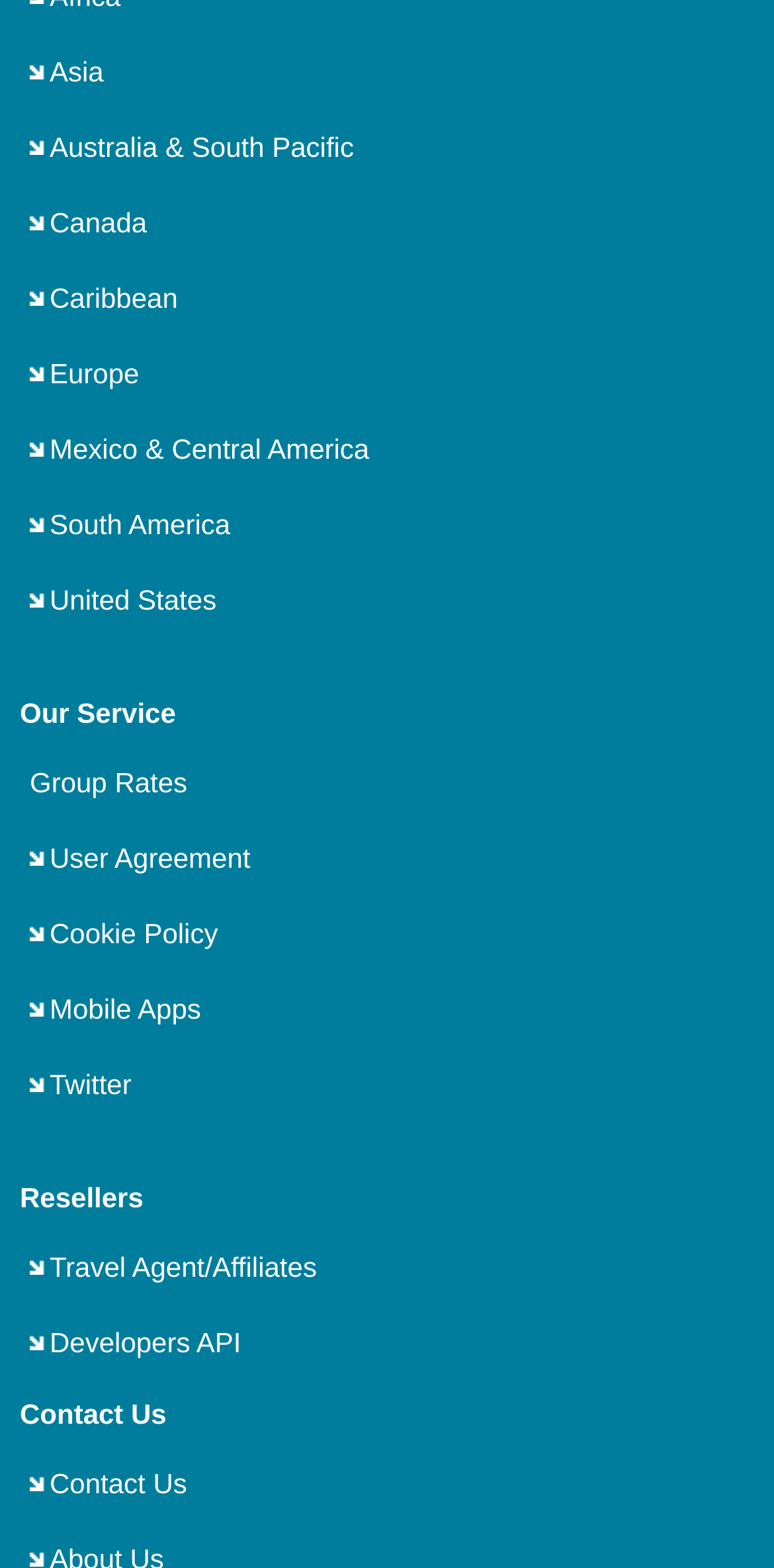Please provide a brief answer to the following inquiry using a single word or phrase:
What social media platform is linked on the webpage?

Twitter